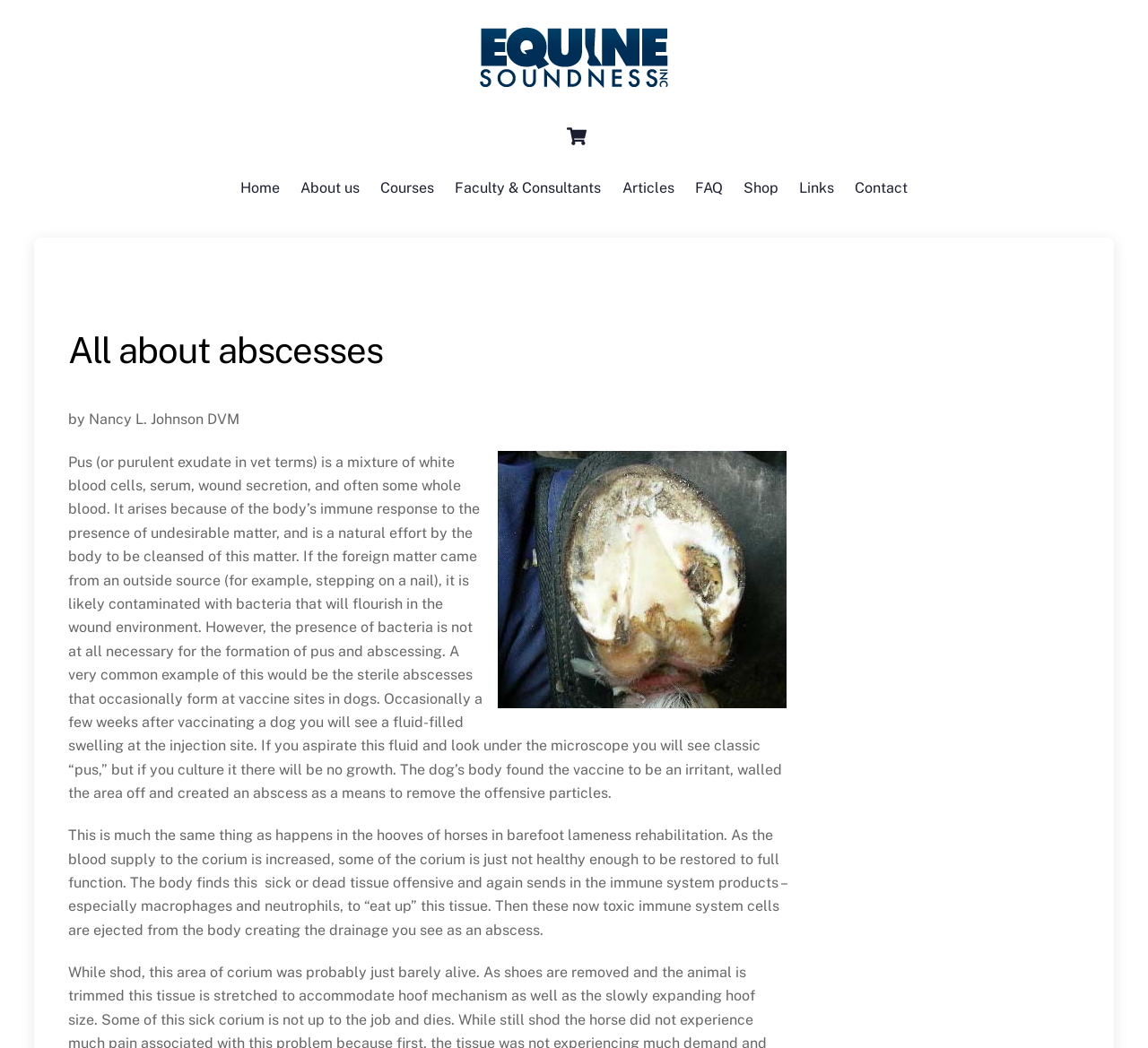Look at the image and write a detailed answer to the question: 
Who is the author of the article?

The author of the article is mentioned in the text 'by Nancy L. Johnson DVM' which appears below the heading 'All about abscesses'.